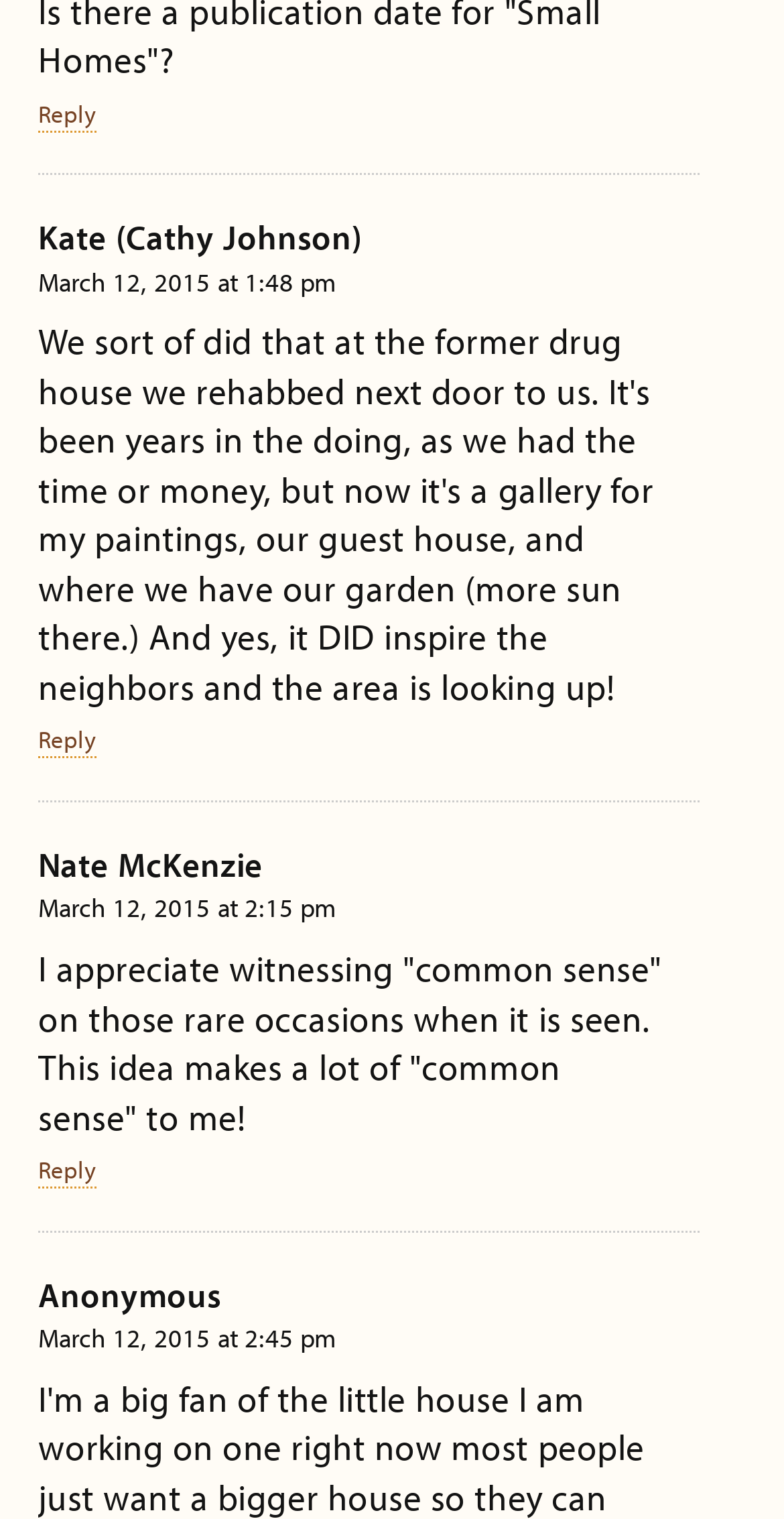Please find the bounding box coordinates for the clickable element needed to perform this instruction: "Reply to Marge".

[0.049, 0.064, 0.123, 0.087]